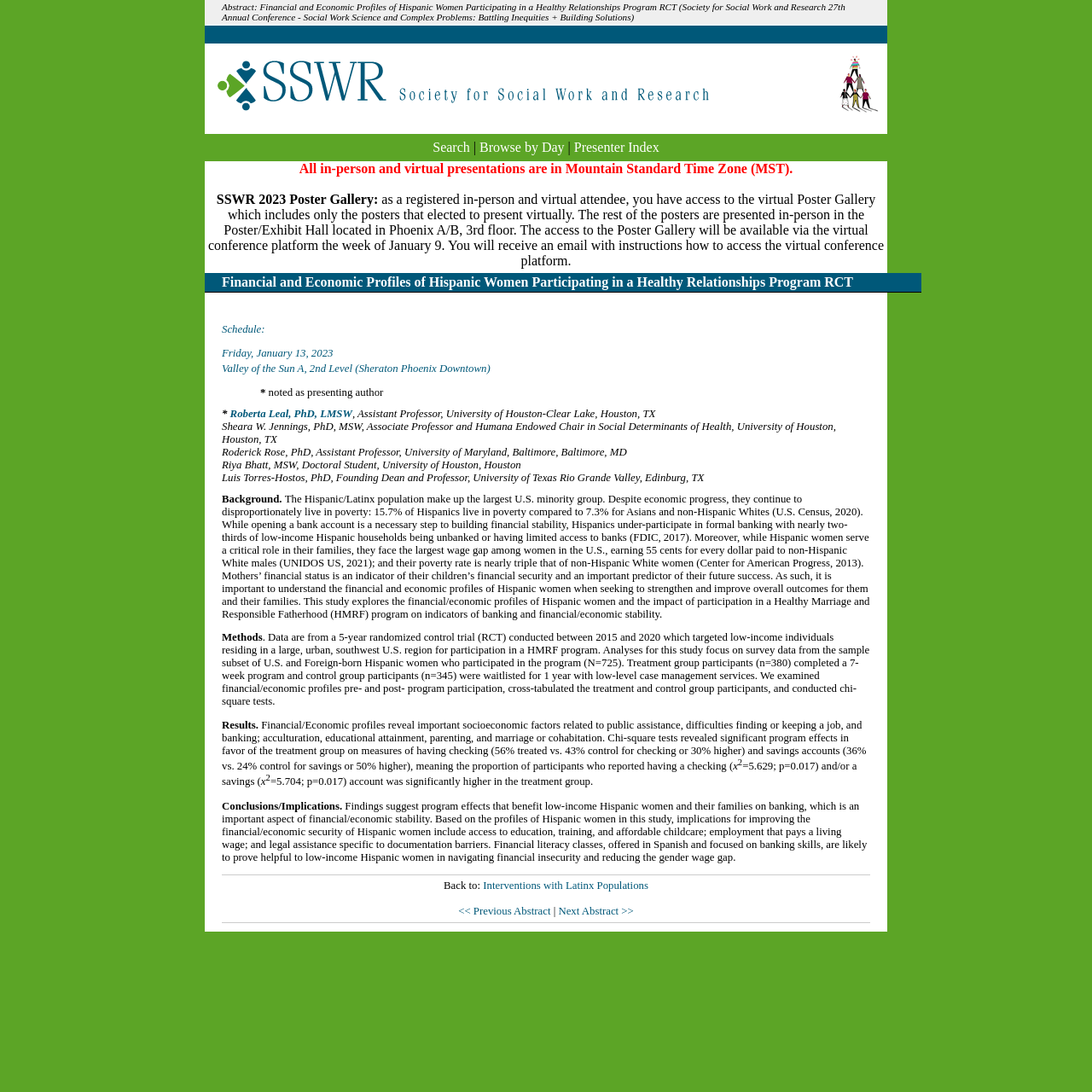Pinpoint the bounding box coordinates of the clickable element to carry out the following instruction: "Visit Client Website."

[0.188, 0.112, 0.812, 0.125]